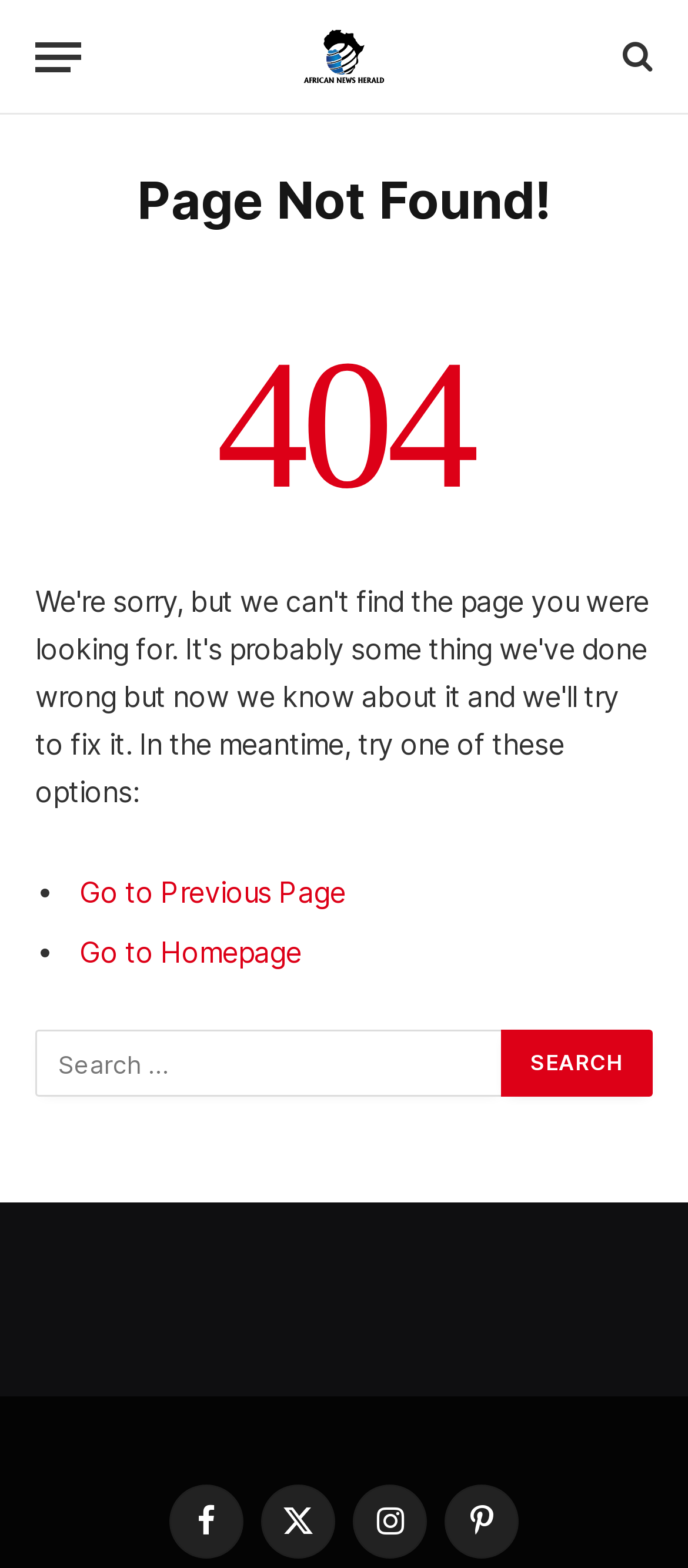What is the error code displayed?
Analyze the image and deliver a detailed answer to the question.

The error code is displayed as a static text '404' on the webpage, indicating that the page was not found.